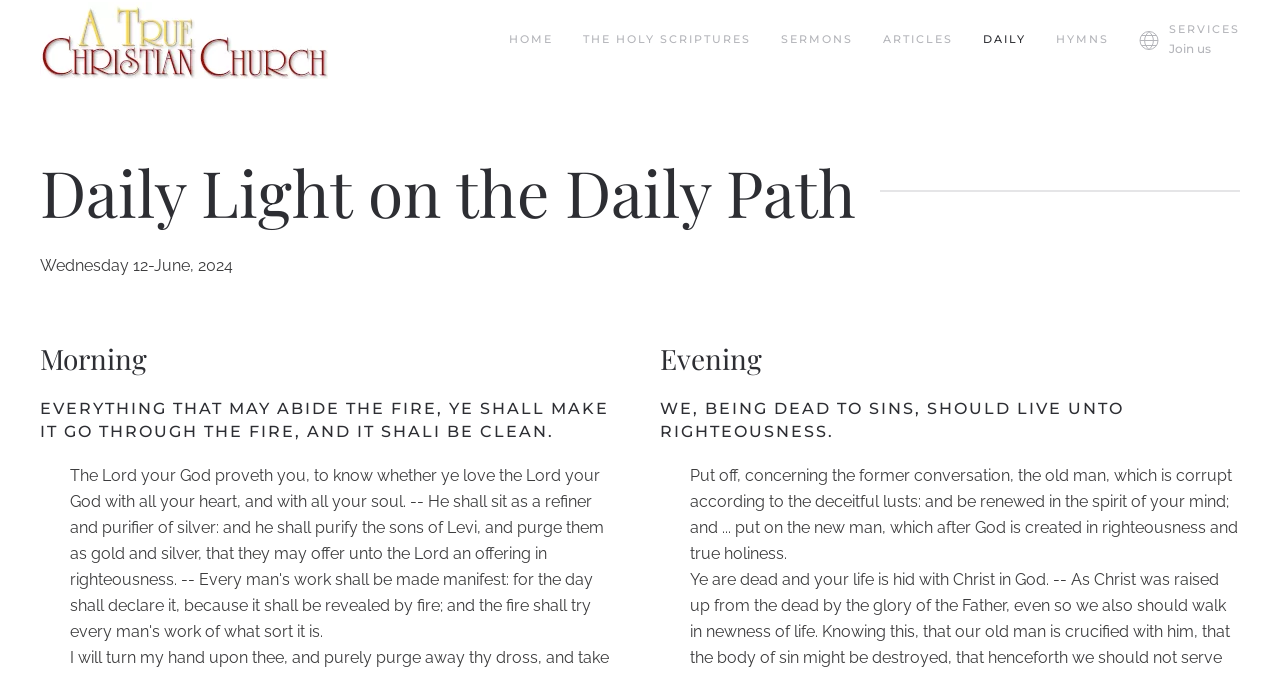How many main navigation buttons are there?
Respond with a short answer, either a single word or a phrase, based on the image.

4